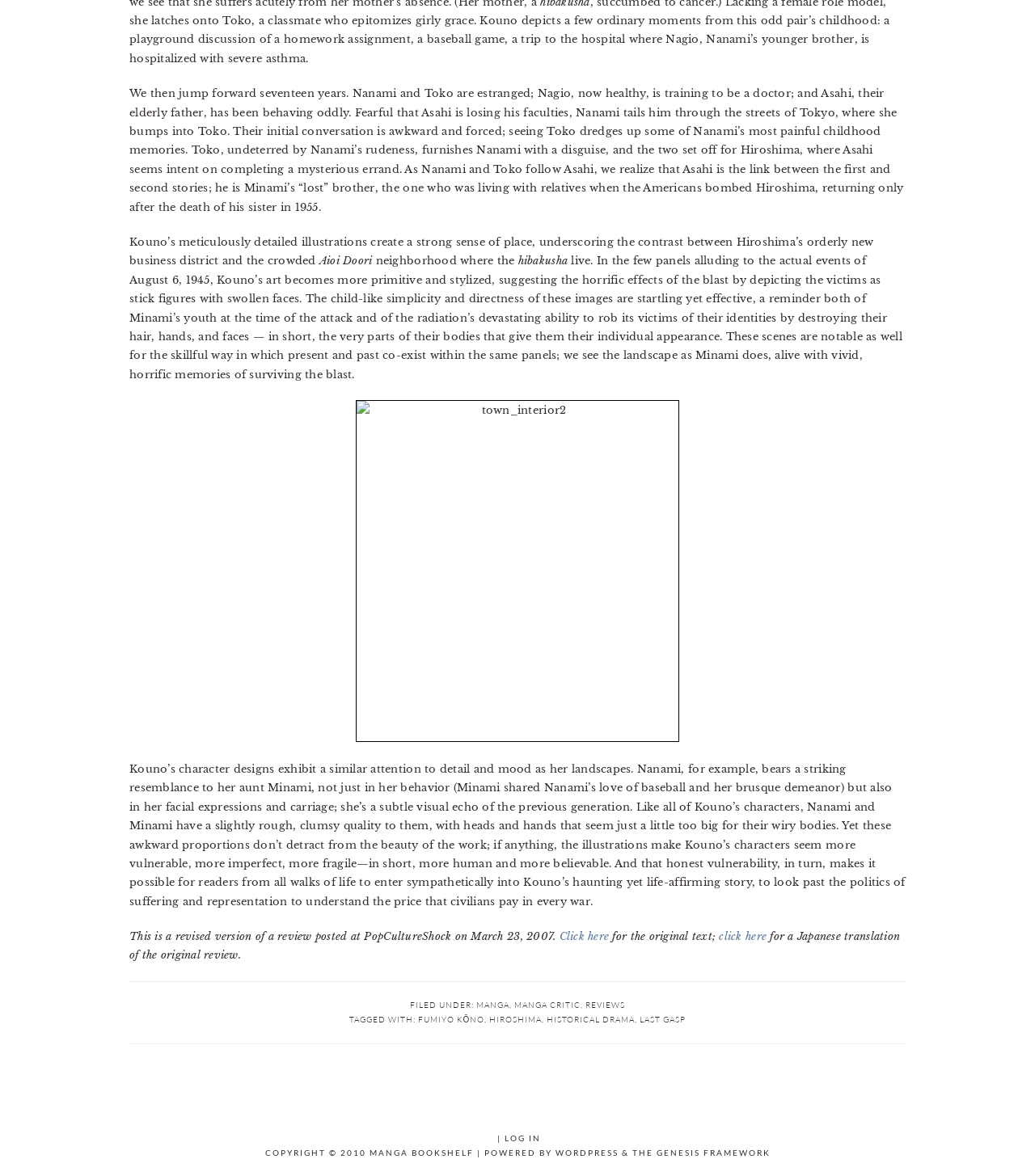What is the story about?
Use the information from the screenshot to give a comprehensive response to the question.

Based on the text, the story seems to be about a family's experiences, particularly Nanami and Toko, and their connection to Hiroshima. The story jumps forward seventeen years and explores their relationships and memories of the past.